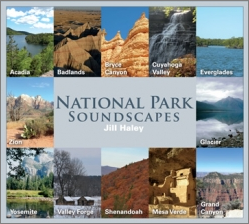Please use the details from the image to answer the following question comprehensively:
What is the theme of the album?

The caption emphasizes the thematic connection between music and nature, as the album is inspired by the sounds and environments of national parks, and the artwork serves as a visual tribute to these natural treasures.